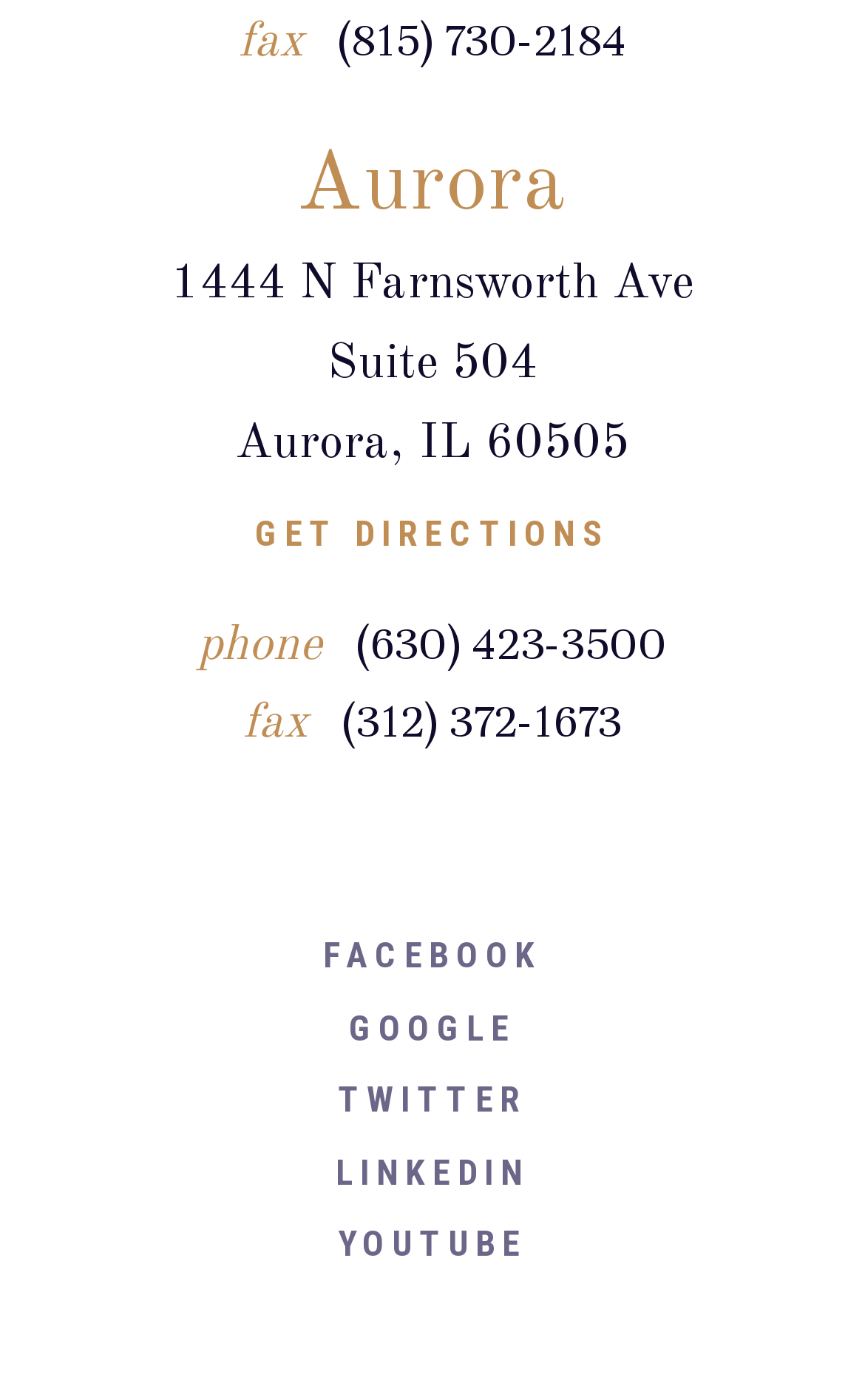Answer briefly with one word or phrase:
What is the company name?

Aurora